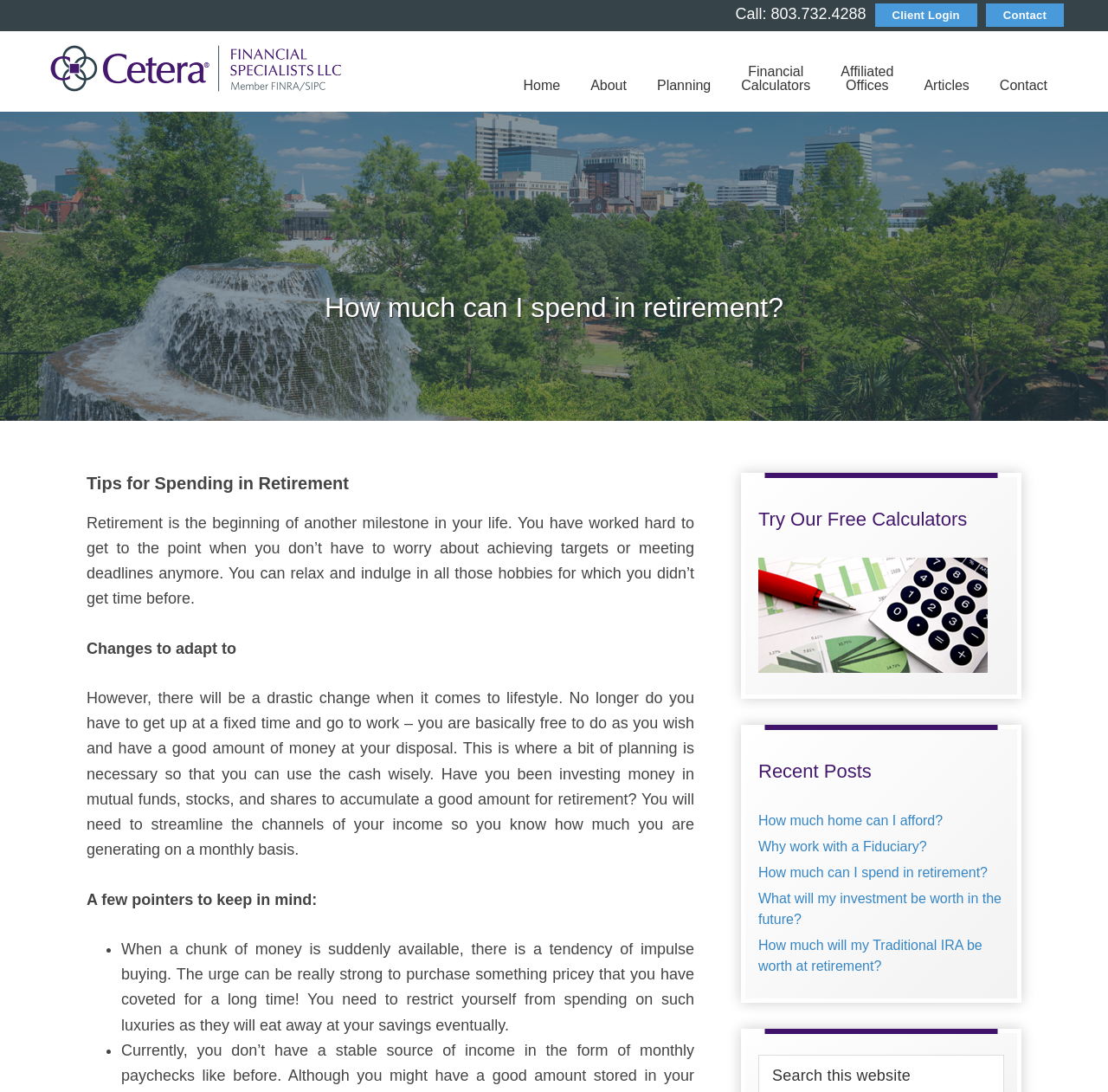What is the warning about when a chunk of money is suddenly available?
Relying on the image, give a concise answer in one word or a brief phrase.

impulse buying